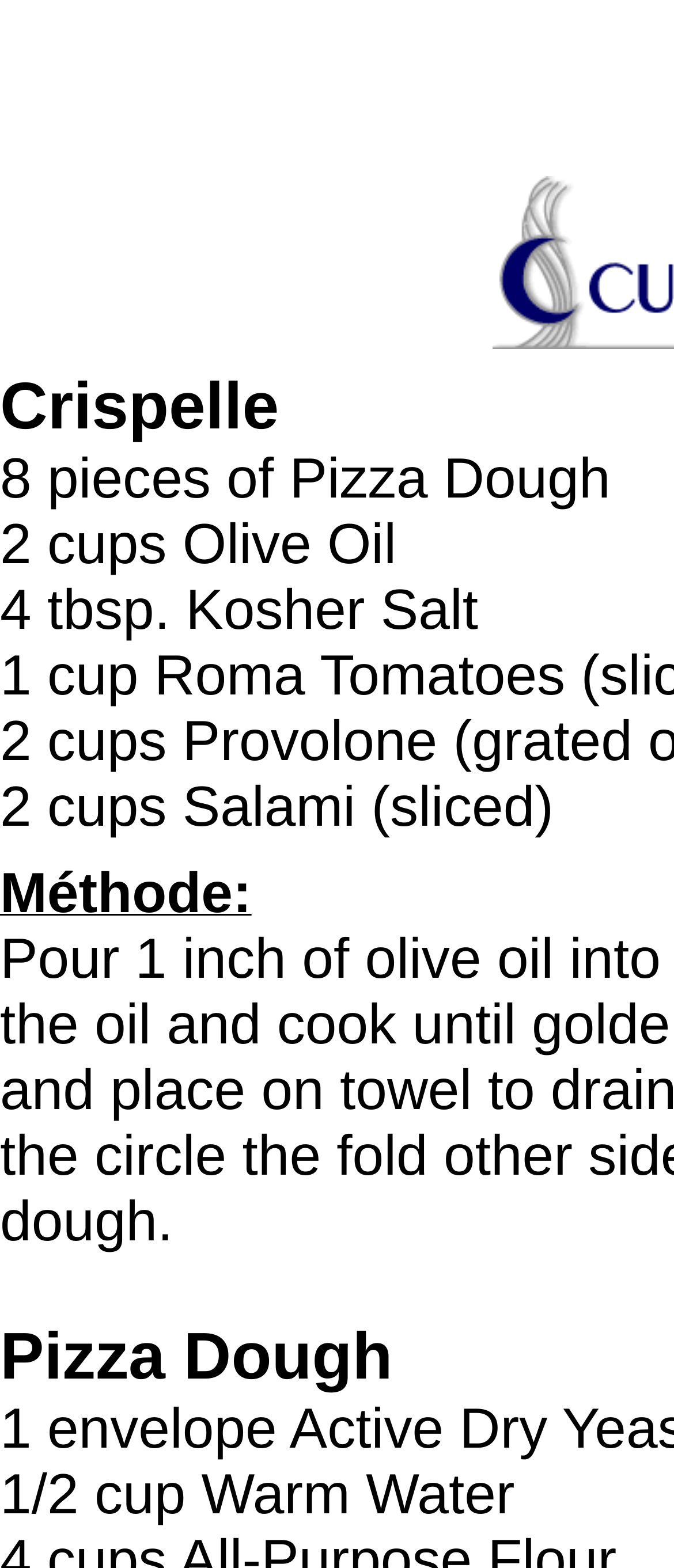Please provide a one-word or short phrase answer to the question:
What is the quantity of olive oil needed?

2 cups